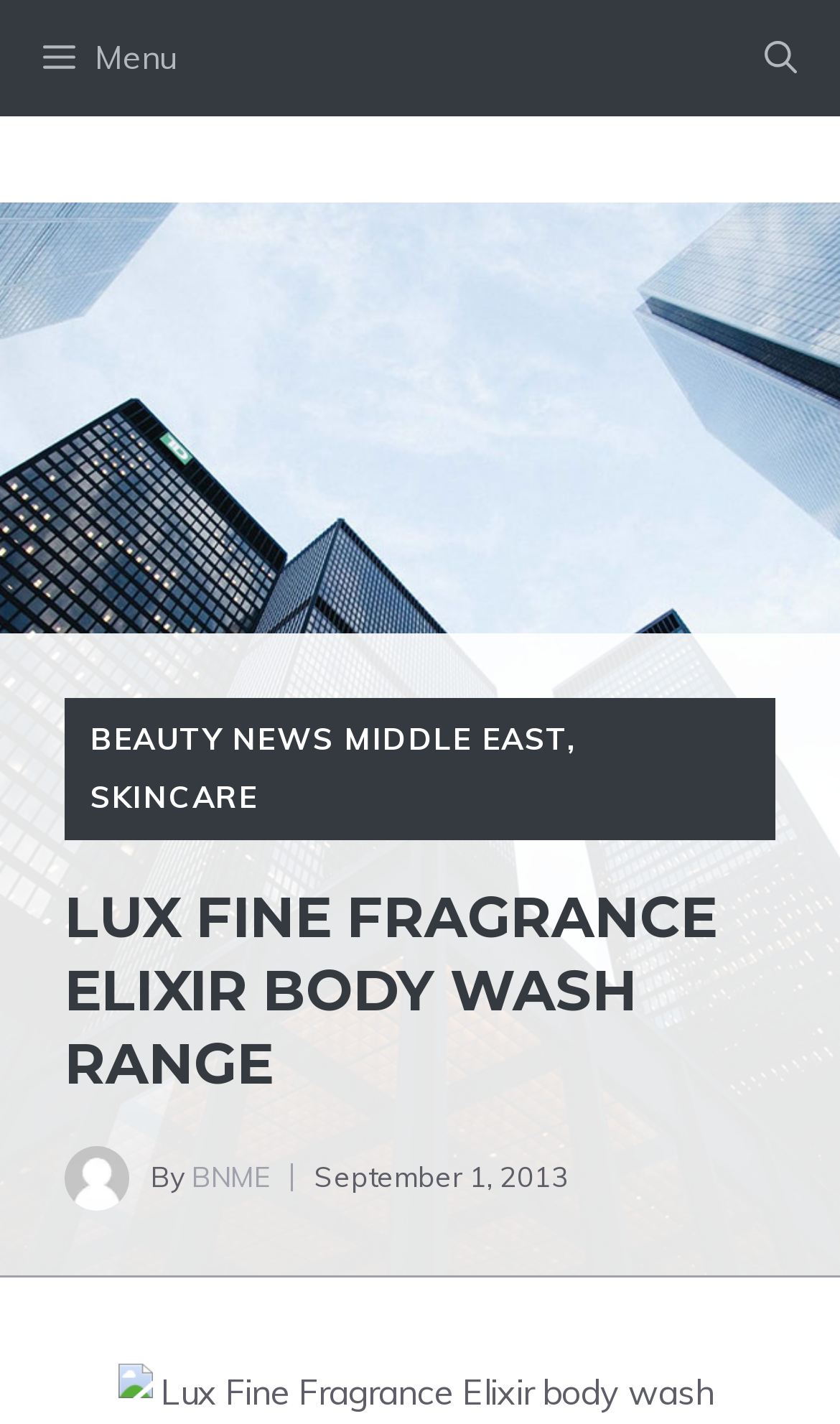What is the type of image at the top of the article?
From the screenshot, supply a one-word or short-phrase answer.

Photo of author